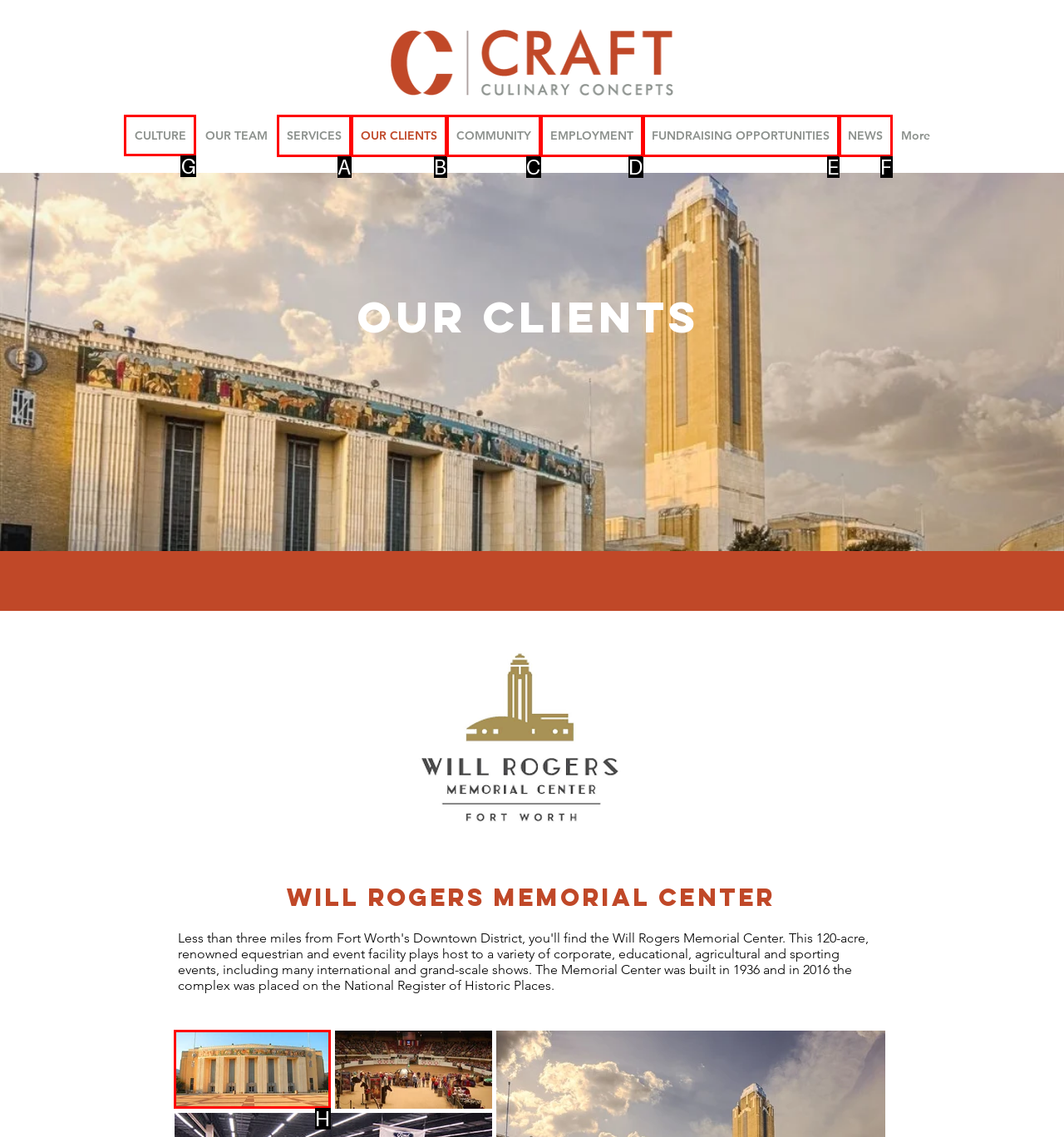Figure out which option to click to perform the following task: Click on the 'CULTURE' link
Provide the letter of the correct option in your response.

G